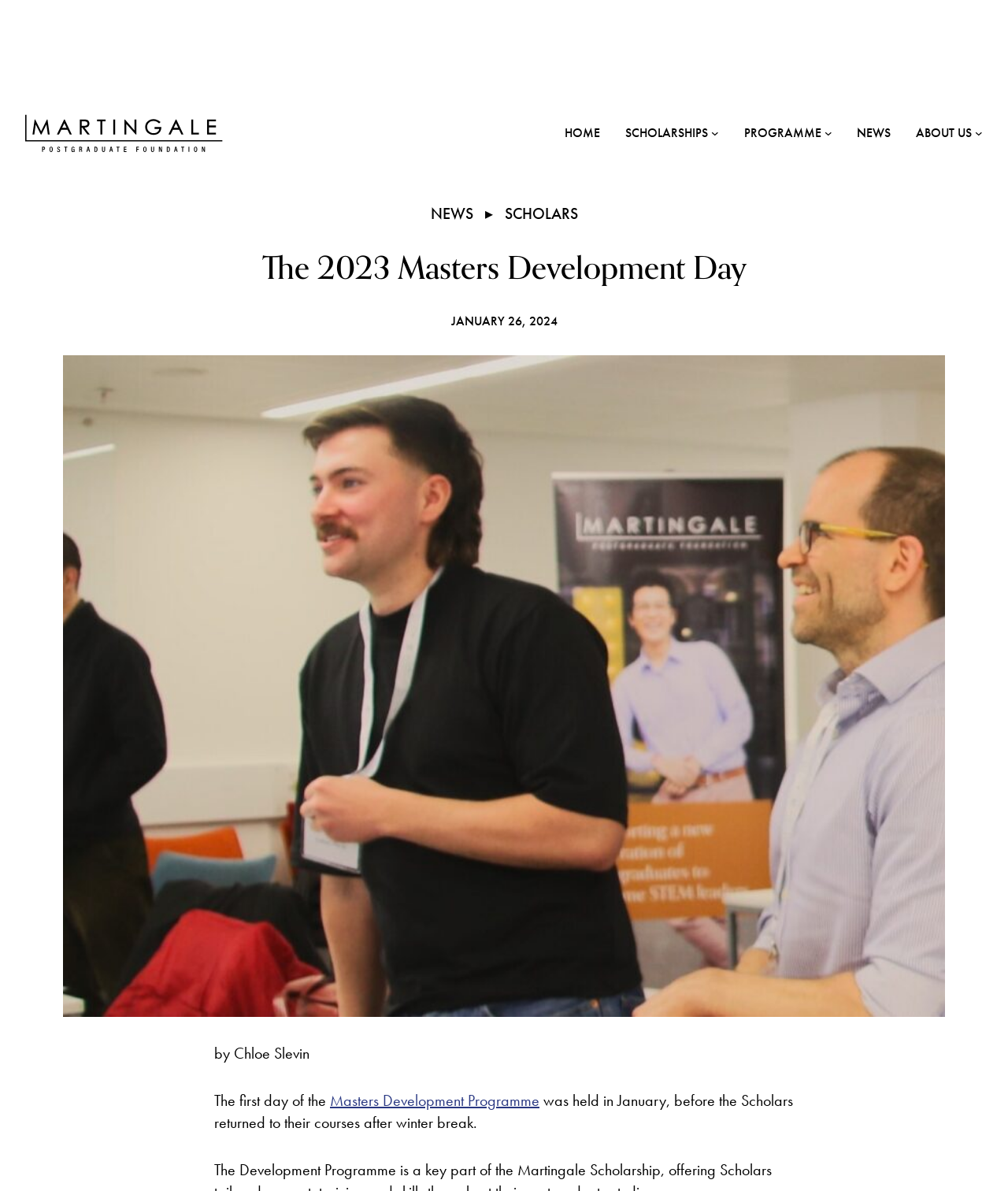Utilize the information from the image to answer the question in detail:
What is the name of the programme mentioned on the webpage?

I found the name by looking at the link element on the webpage, which contains the text 'Masters Development Programme'.